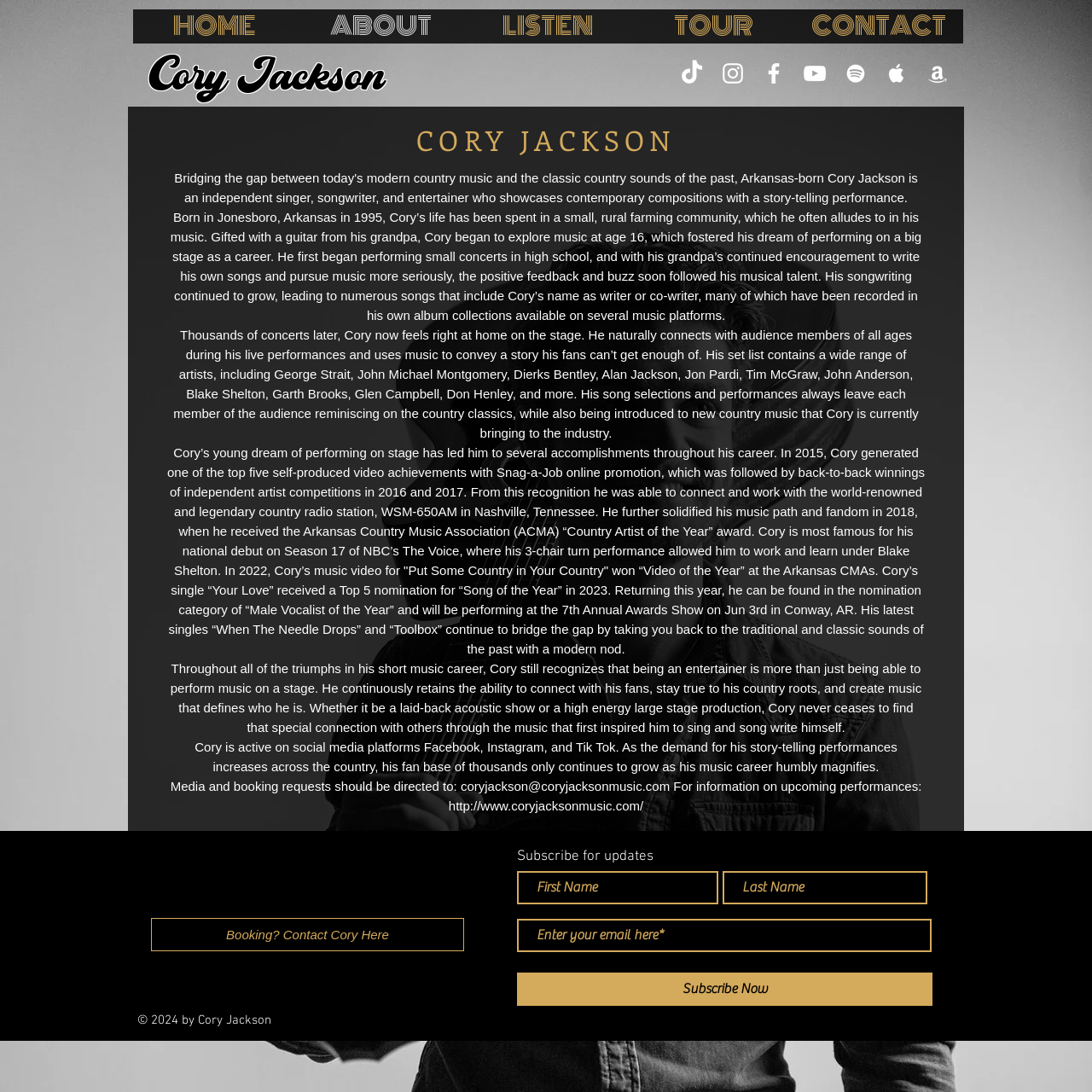How many social media platforms is Cory Jackson active on?
Please utilize the information in the image to give a detailed response to the question.

According to the webpage, Cory Jackson is active on Facebook, Instagram, and TikTok. This information is mentioned in the section where it talks about his social media presence.